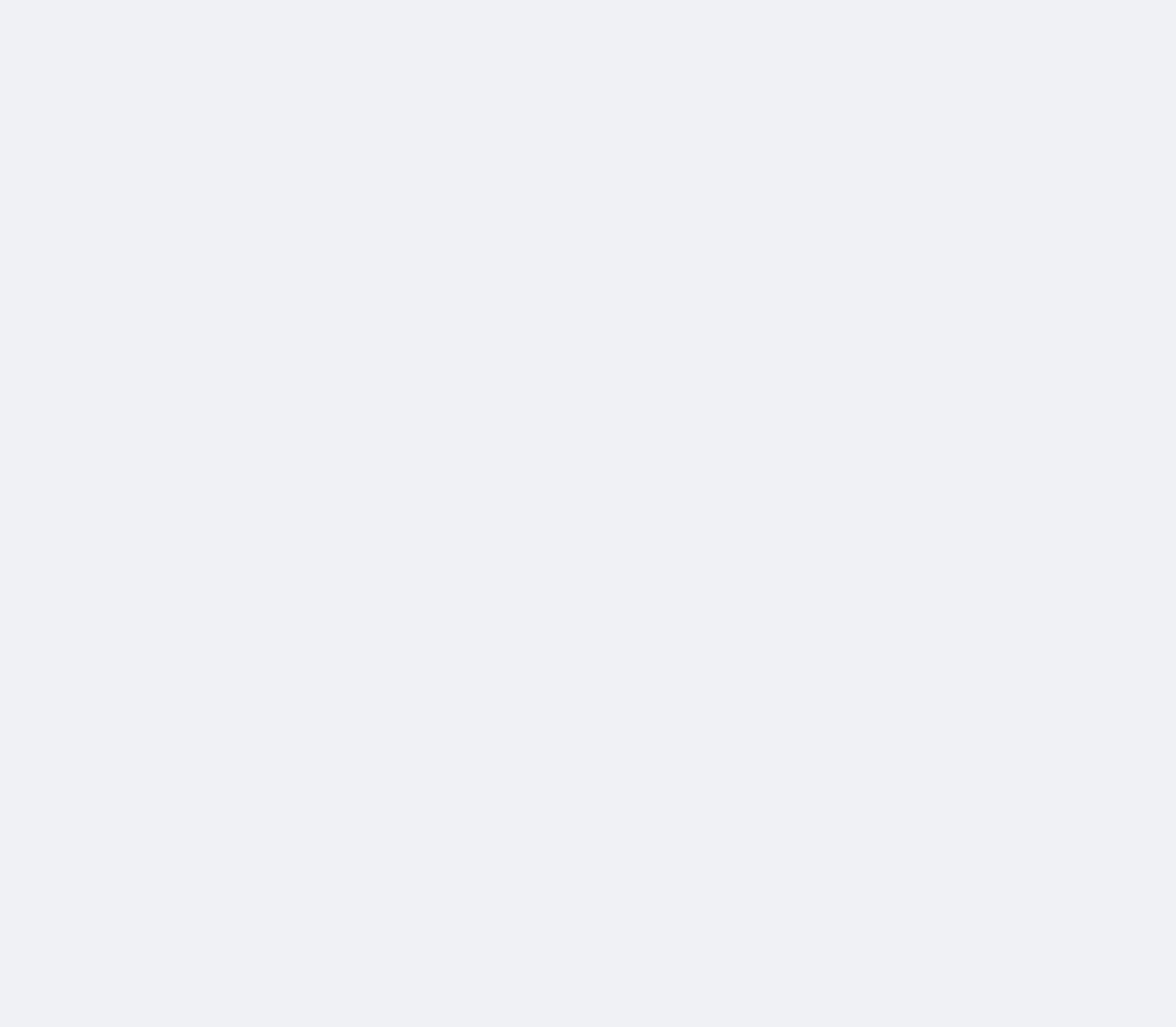How many links are on the webpage?
Answer briefly with a single word or phrase based on the image.

12